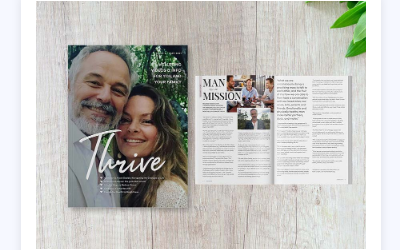Please provide a comprehensive response to the question based on the details in the image: What is the focus of the 'MAN MISSION' section?

The article prominently features a section titled 'MAN MISSION', which suggests a focus on topics pertinent to men's health or contributions, indicating that the magazine covers a range of topics related to personal growth and well-being.